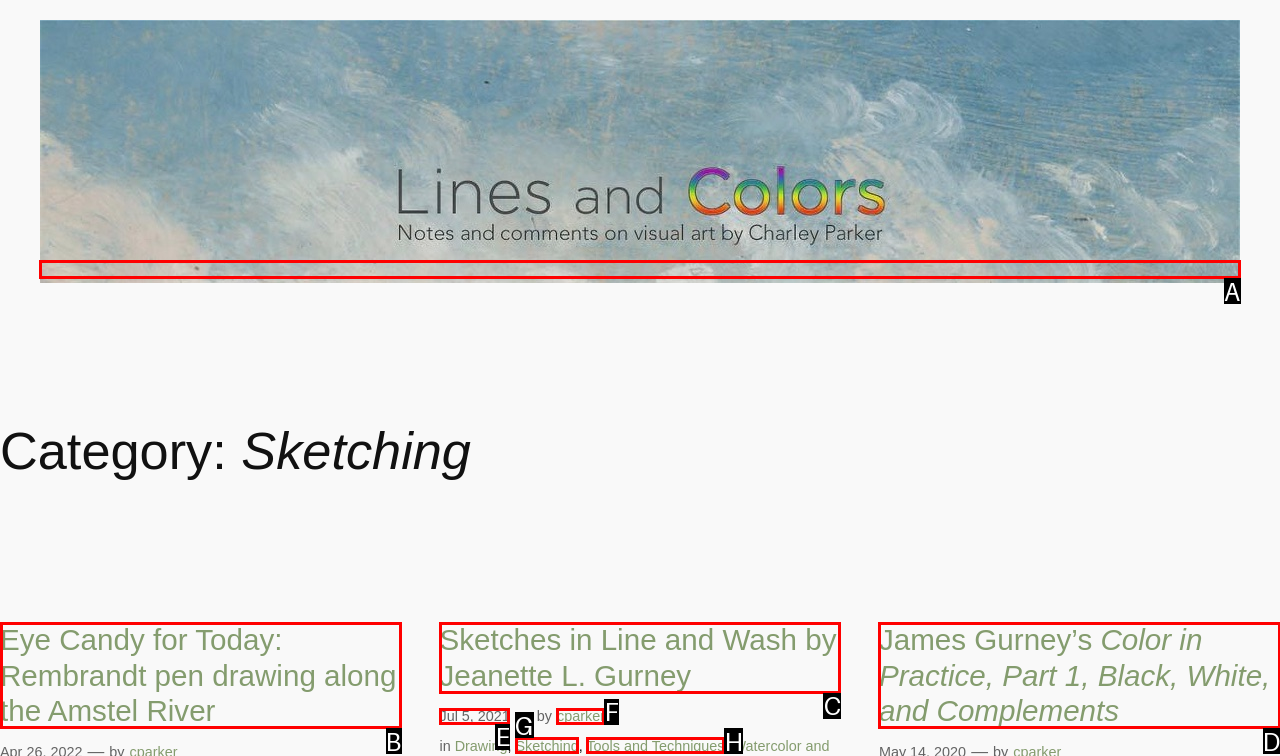Select the HTML element that needs to be clicked to carry out the task: Visit Lines and Colors art blog
Provide the letter of the correct option.

A